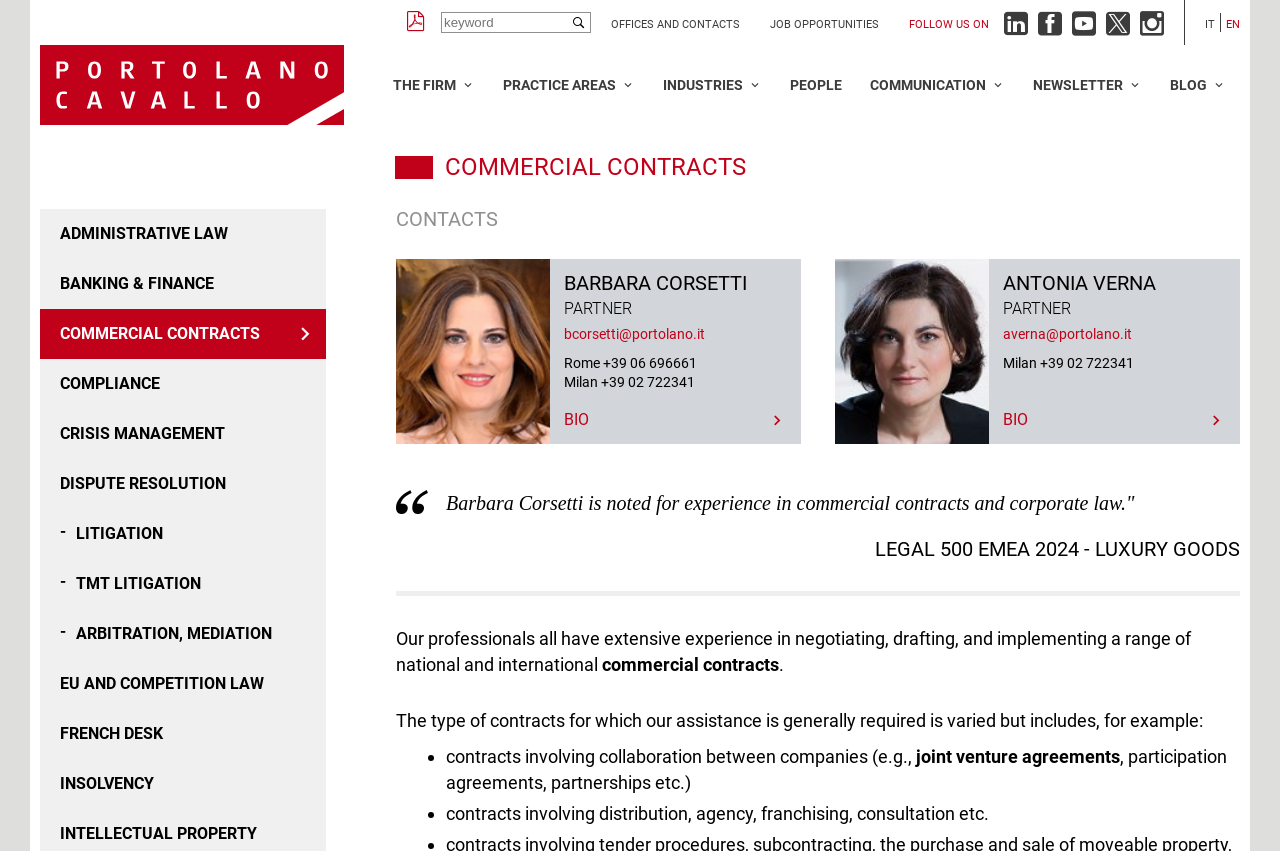Provide the bounding box coordinates of the UI element that matches the description: "Templar Window".

None